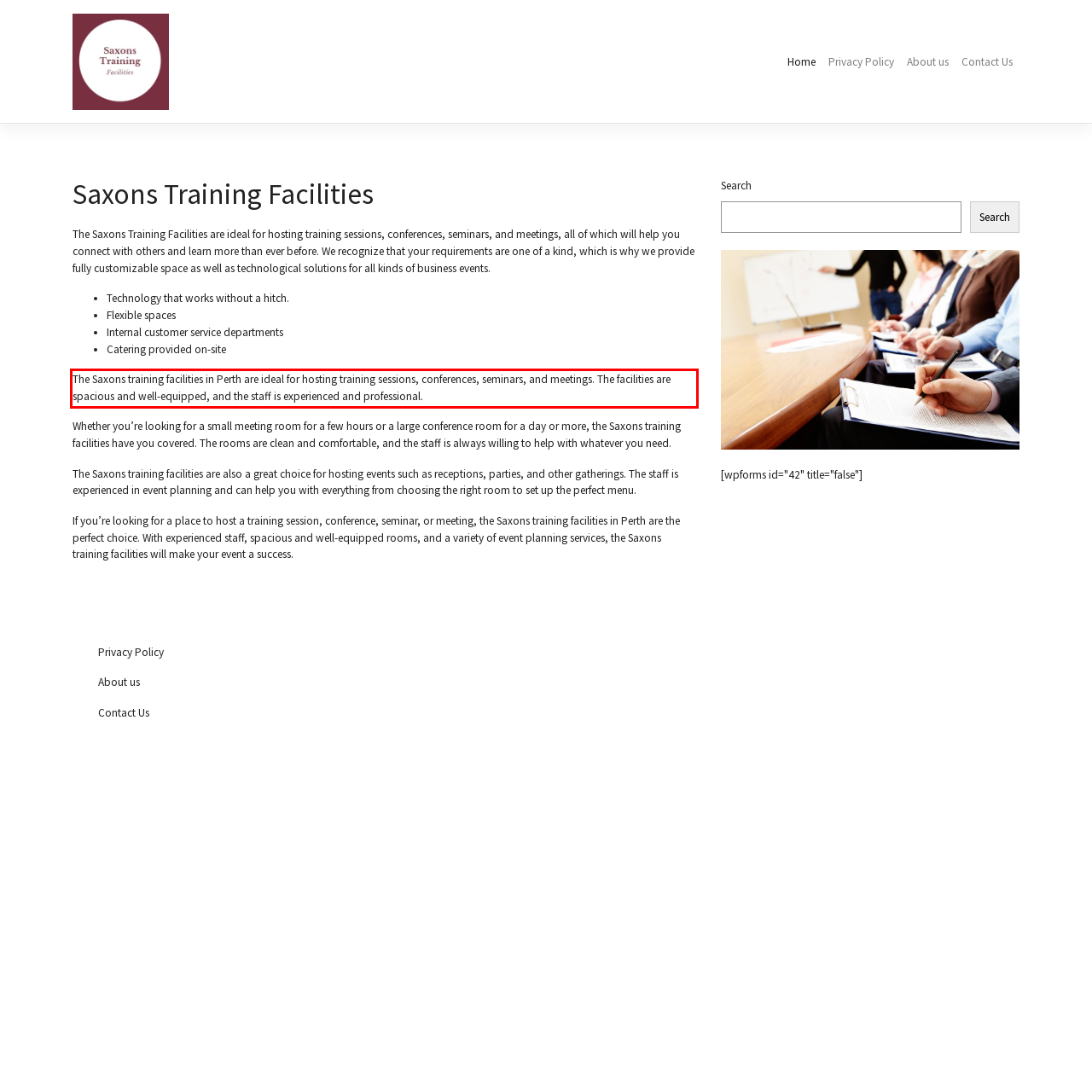Examine the webpage screenshot, find the red bounding box, and extract the text content within this marked area.

The Saxons training facilities in Perth are ideal for hosting training sessions, conferences, seminars, and meetings. The facilities are spacious and well-equipped, and the staff is experienced and professional.